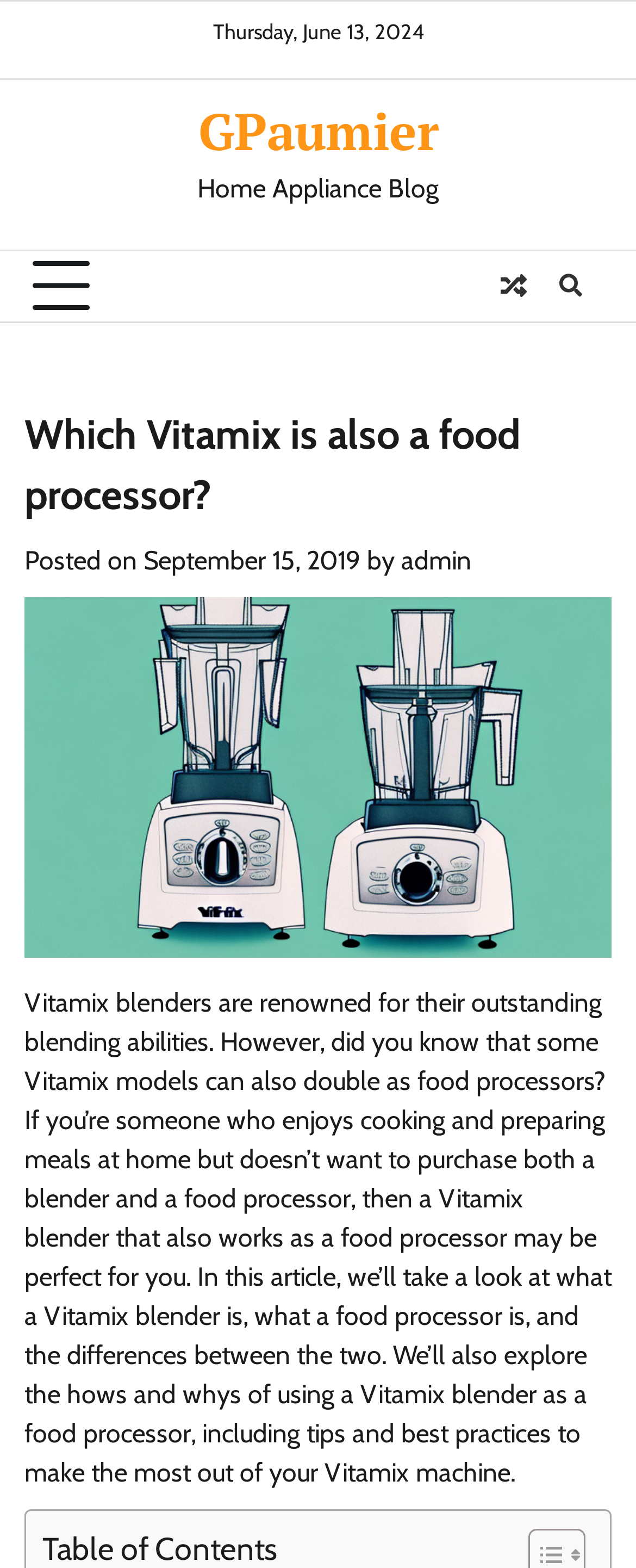Who is the author of the article?
Please provide a full and detailed response to the question.

The author of the article can be found in the section below the main heading, where it says 'by' followed by the author's name 'admin'.